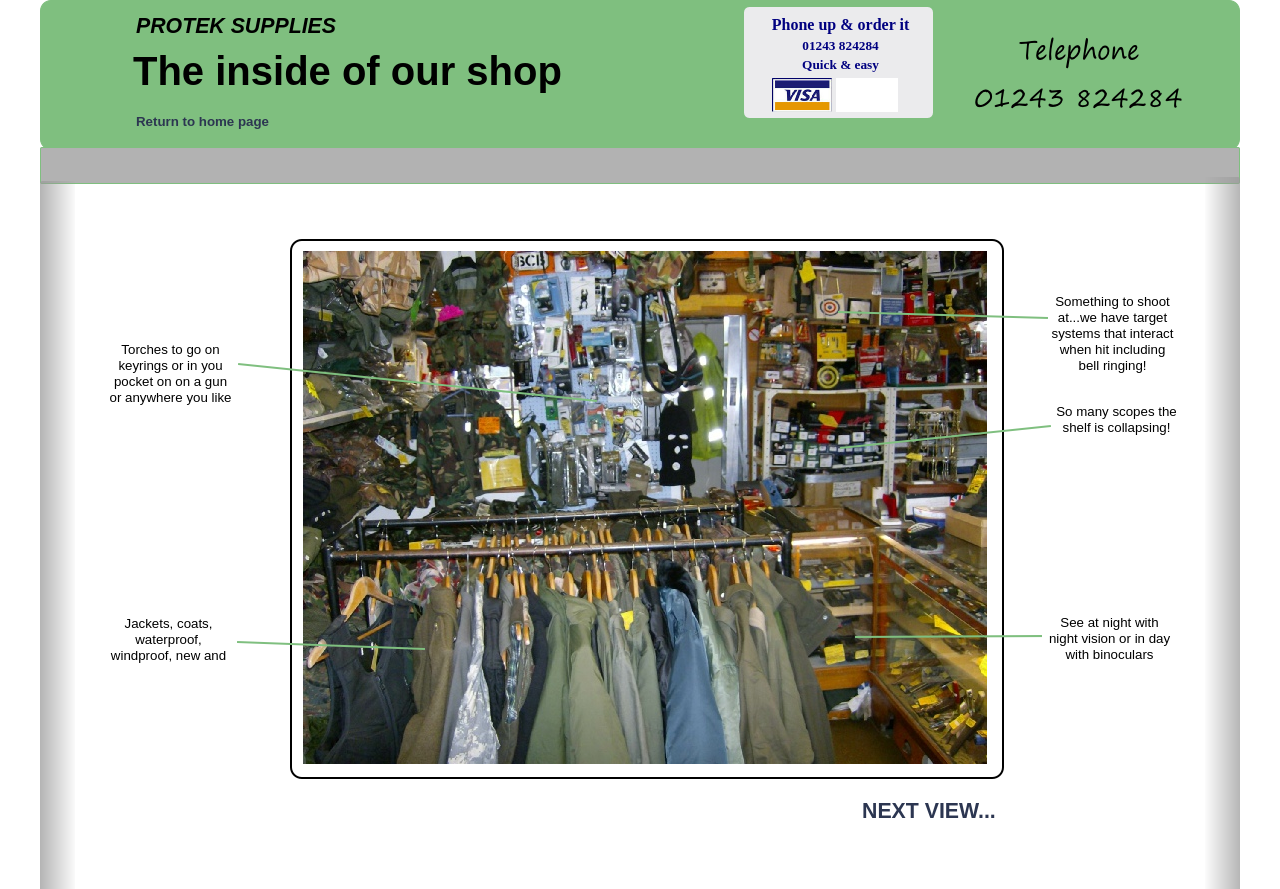Using floating point numbers between 0 and 1, provide the bounding box coordinates in the format (top-left x, top-left y, bottom-right x, bottom-right y). Locate the UI element described here: NEXT VIEW...

[0.673, 0.899, 0.778, 0.926]